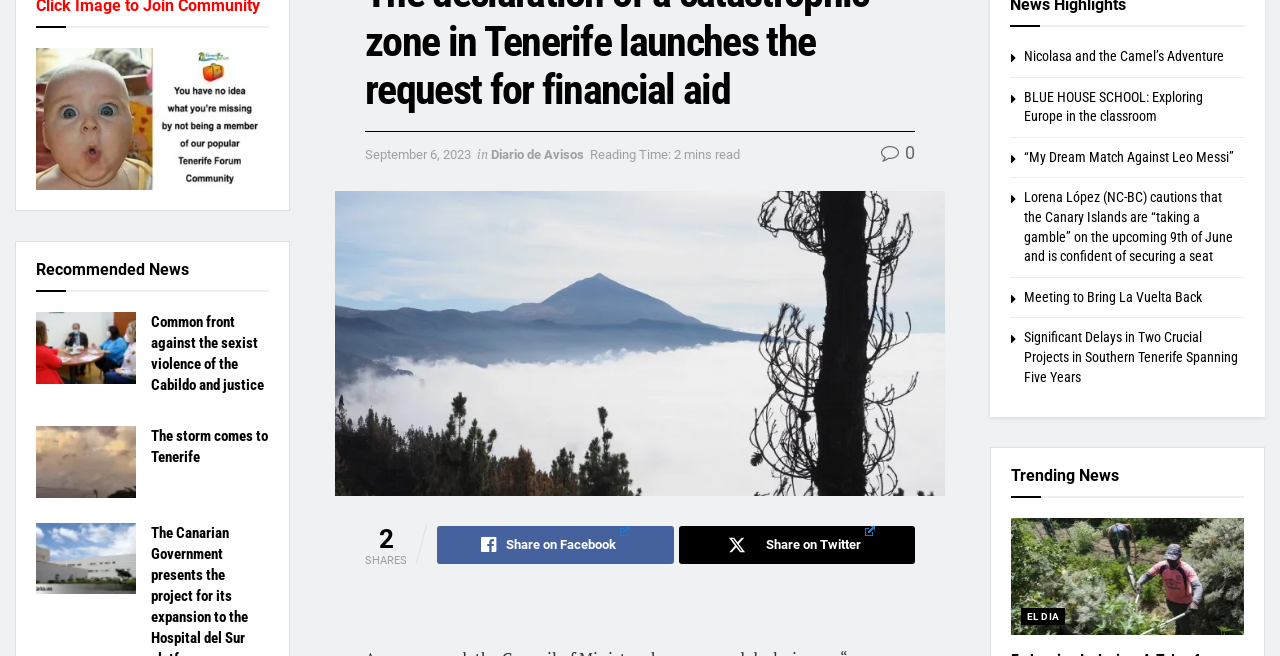Given the description of the UI element: "El Dia", predict the bounding box coordinates in the form of [left, top, right, bottom], with each value being a float between 0 and 1.

[0.798, 0.926, 0.832, 0.952]